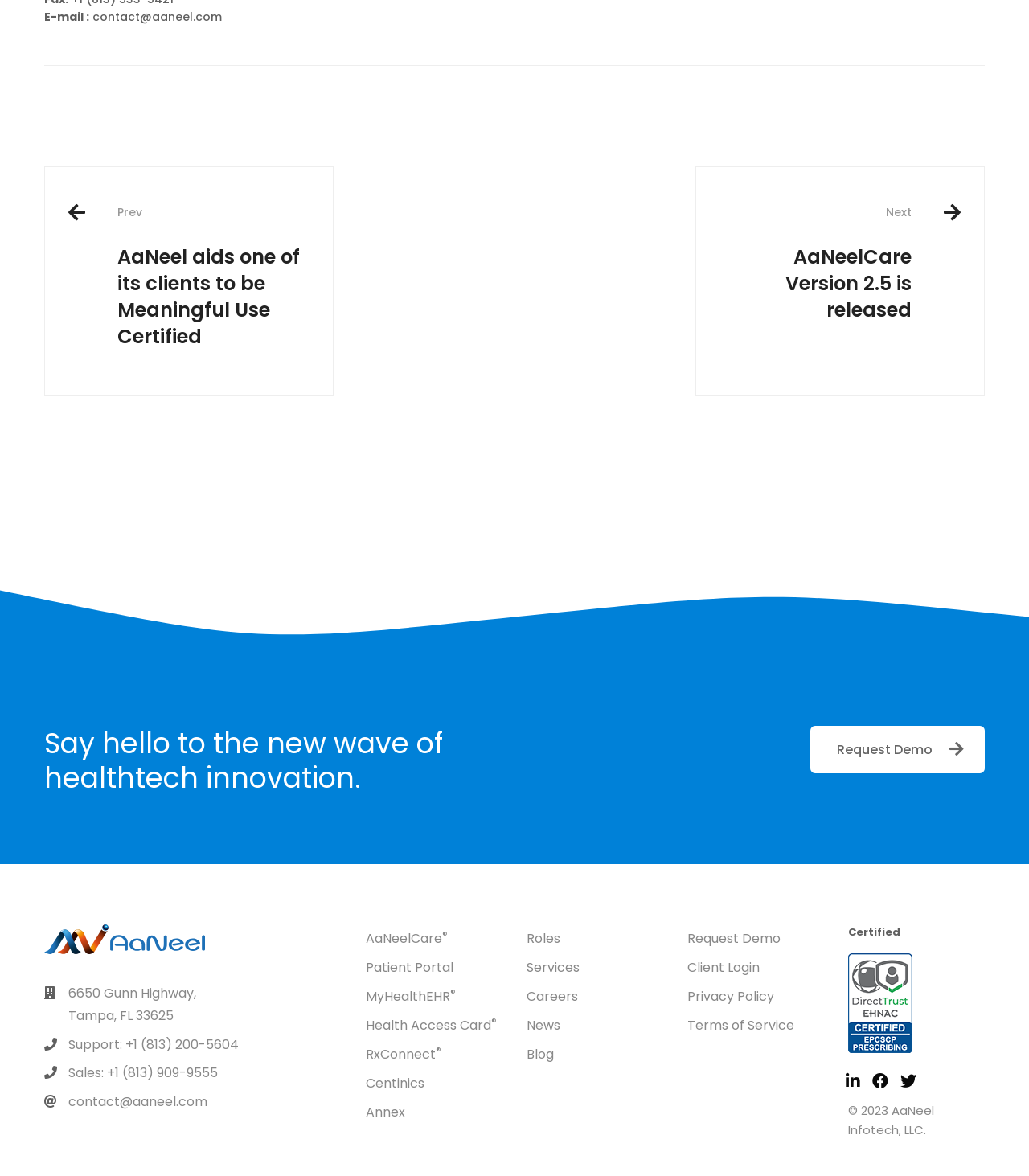Please provide a brief answer to the following inquiry using a single word or phrase:
What is the phone number for sales?

+1 (813) 909-9555